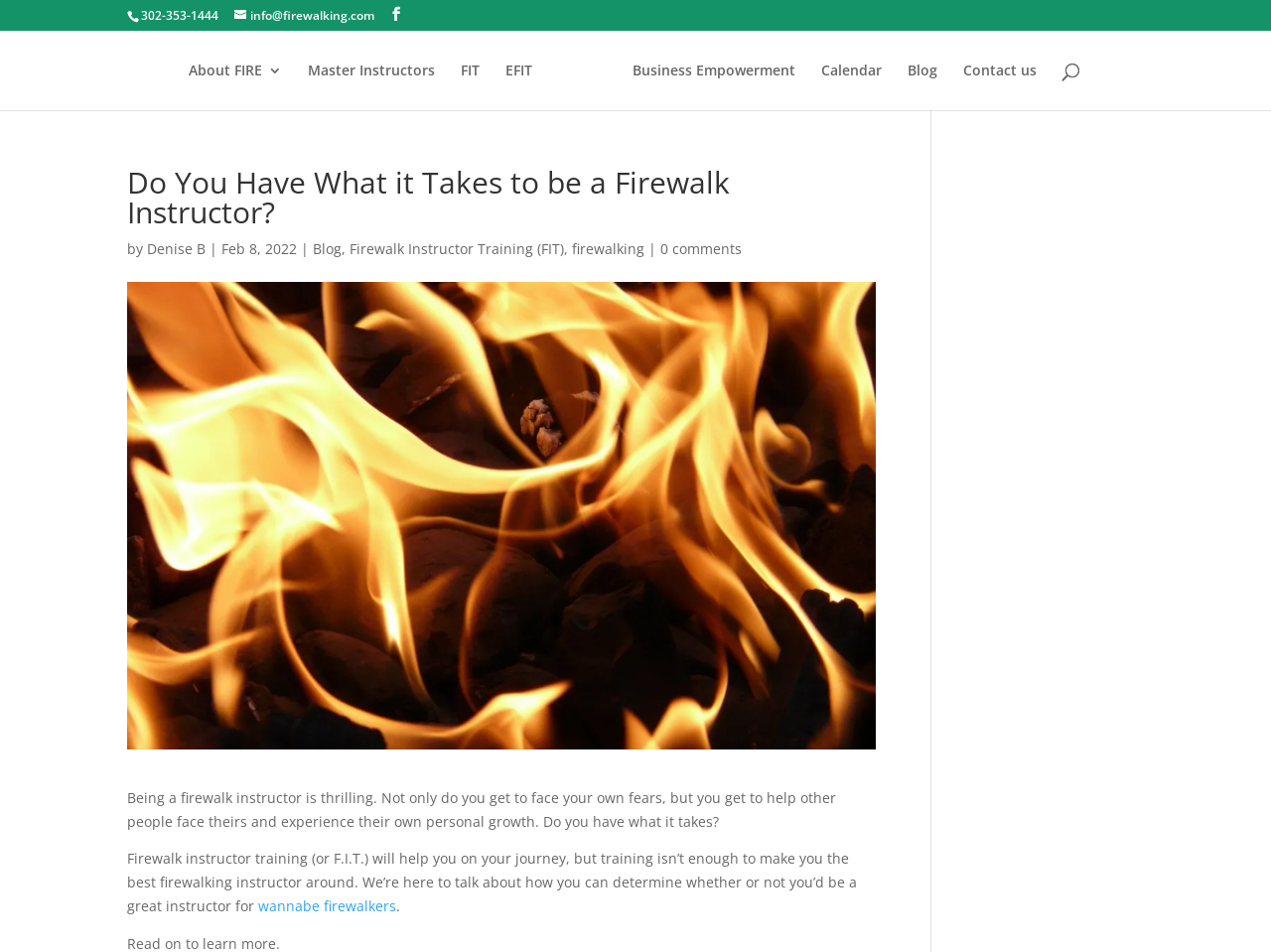Please locate the bounding box coordinates of the element's region that needs to be clicked to follow the instruction: "Call the phone number". The bounding box coordinates should be provided as four float numbers between 0 and 1, i.e., [left, top, right, bottom].

[0.111, 0.007, 0.172, 0.025]